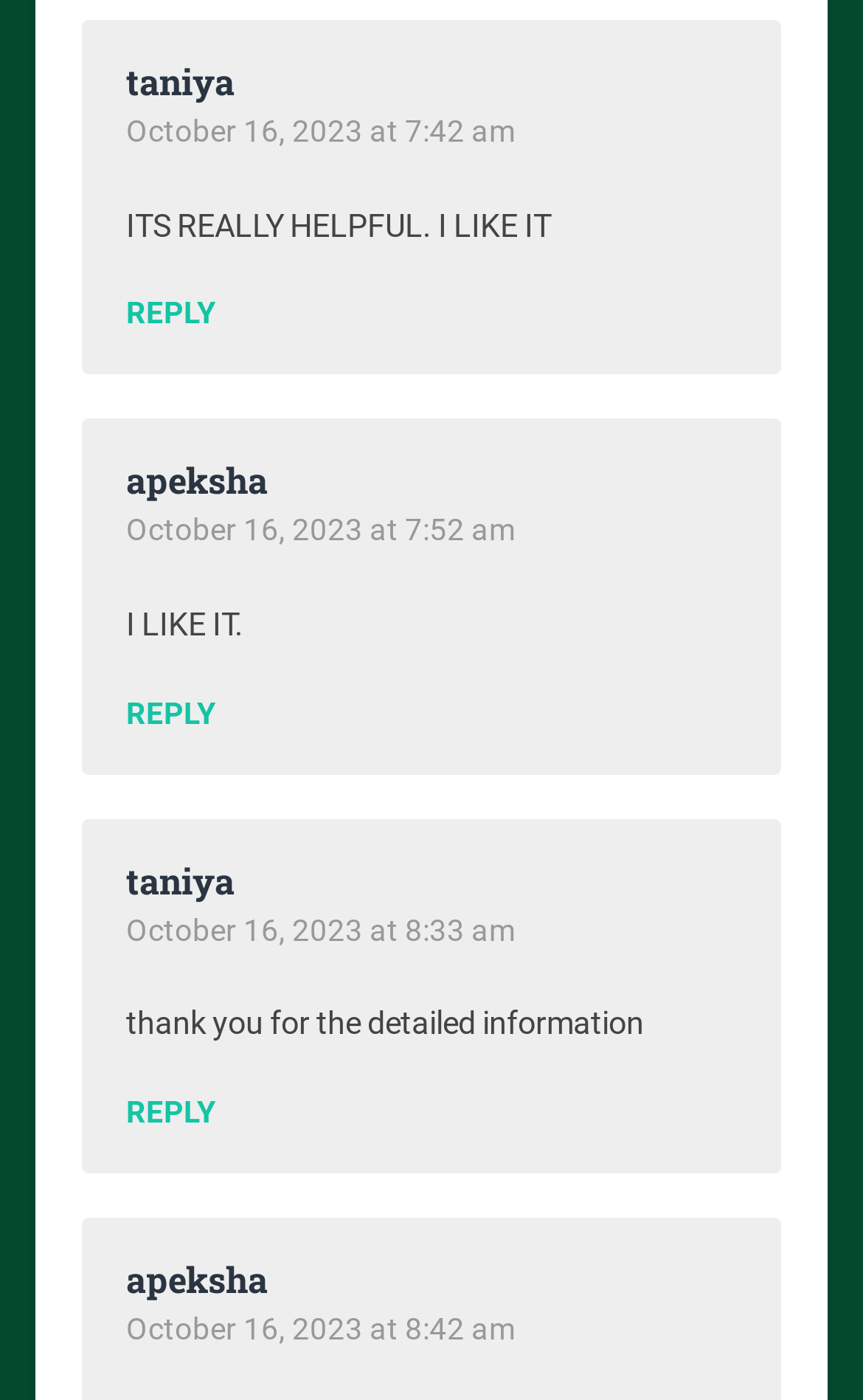How many comments are there in total? Refer to the image and provide a one-word or short phrase answer.

4